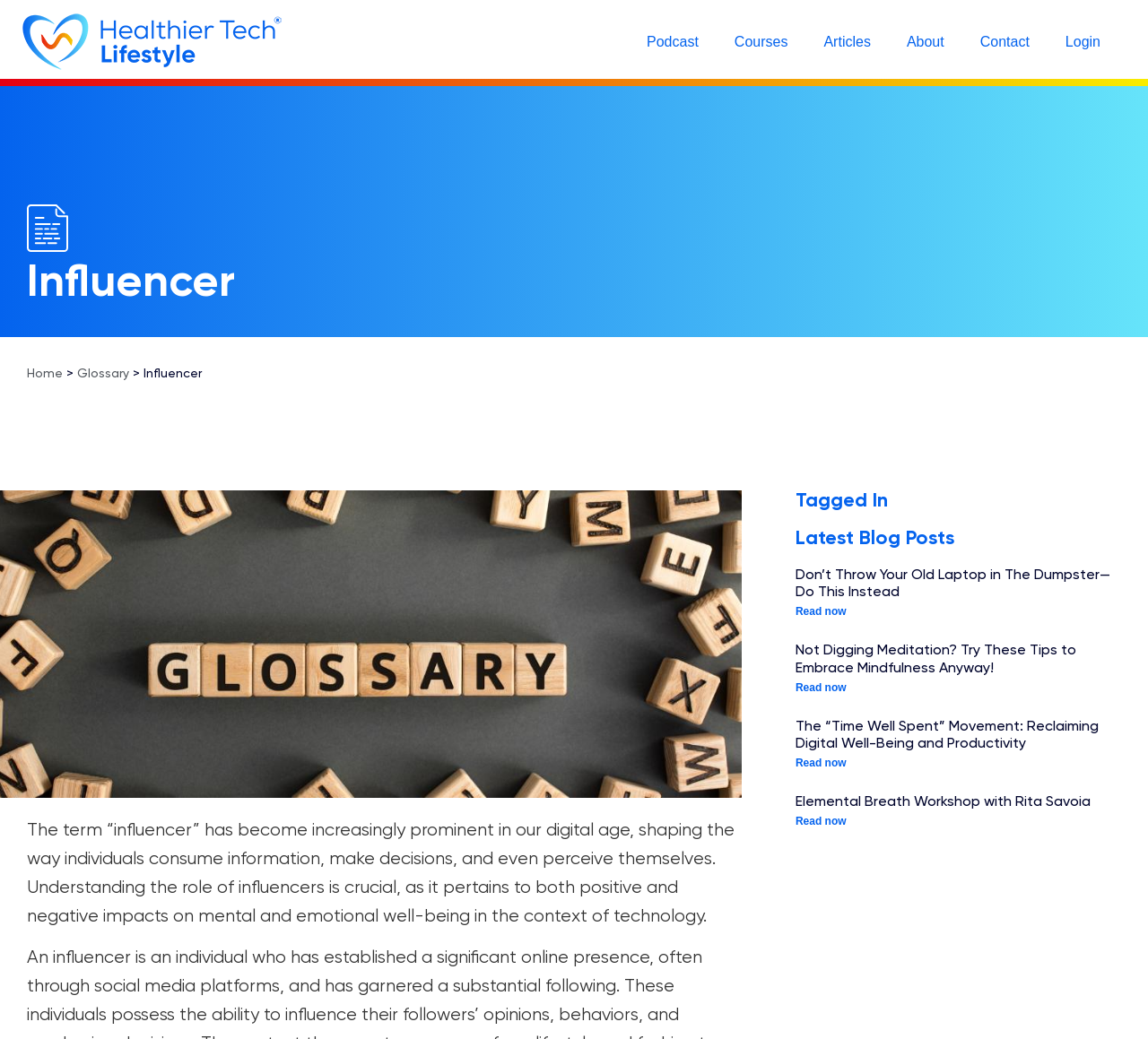Using the information shown in the image, answer the question with as much detail as possible: How many articles are listed on this webpage?

There are 4 articles listed on this webpage, each with a heading and a 'Read more' link, starting from 'Don’t Throw Your Old Laptop in The Dumpster—Do This Instead' to 'Elemental Breath Workshop with Rita Savoia'.